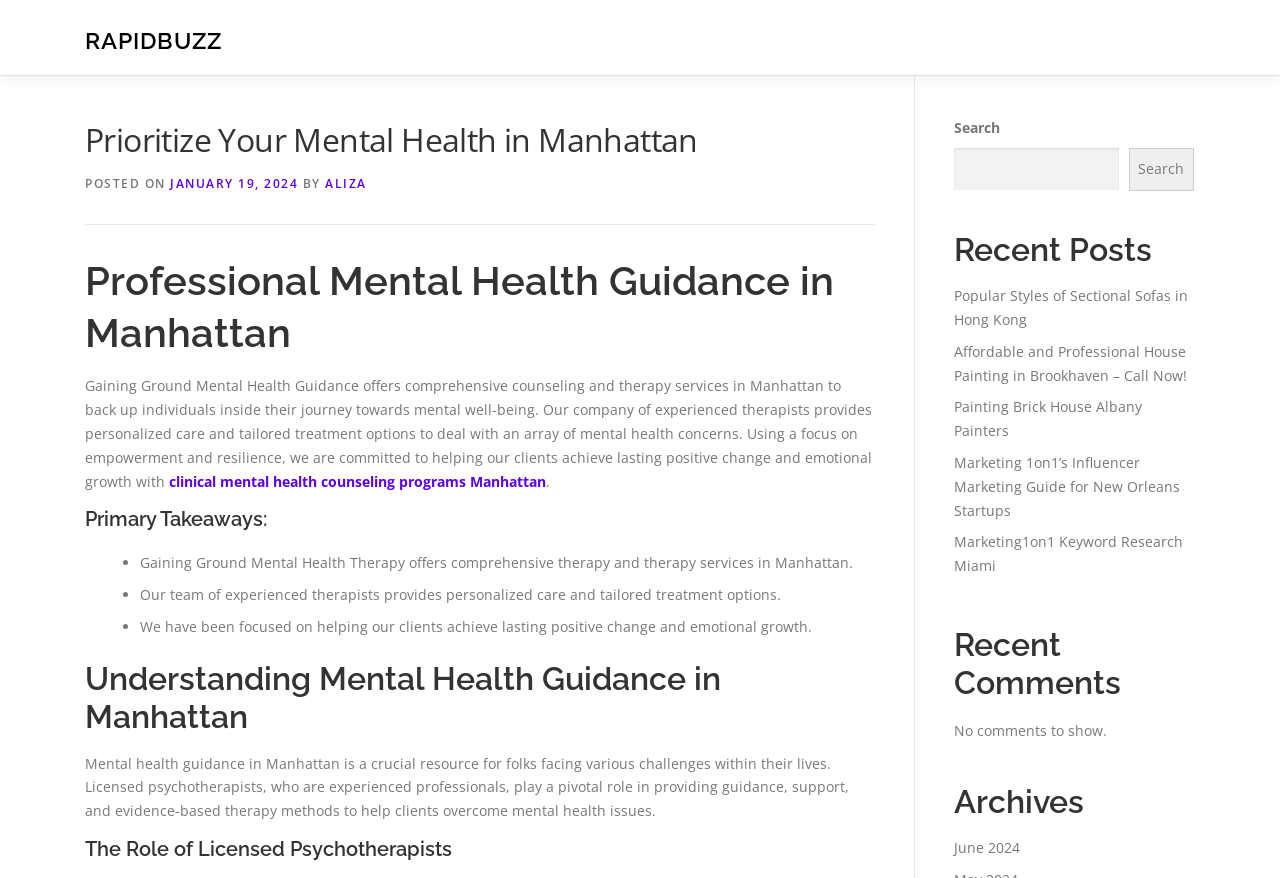Determine the bounding box coordinates for the clickable element to execute this instruction: "Read the article about clinical mental health counseling programs in Manhattan". Provide the coordinates as four float numbers between 0 and 1, i.e., [left, top, right, bottom].

[0.132, 0.537, 0.427, 0.559]